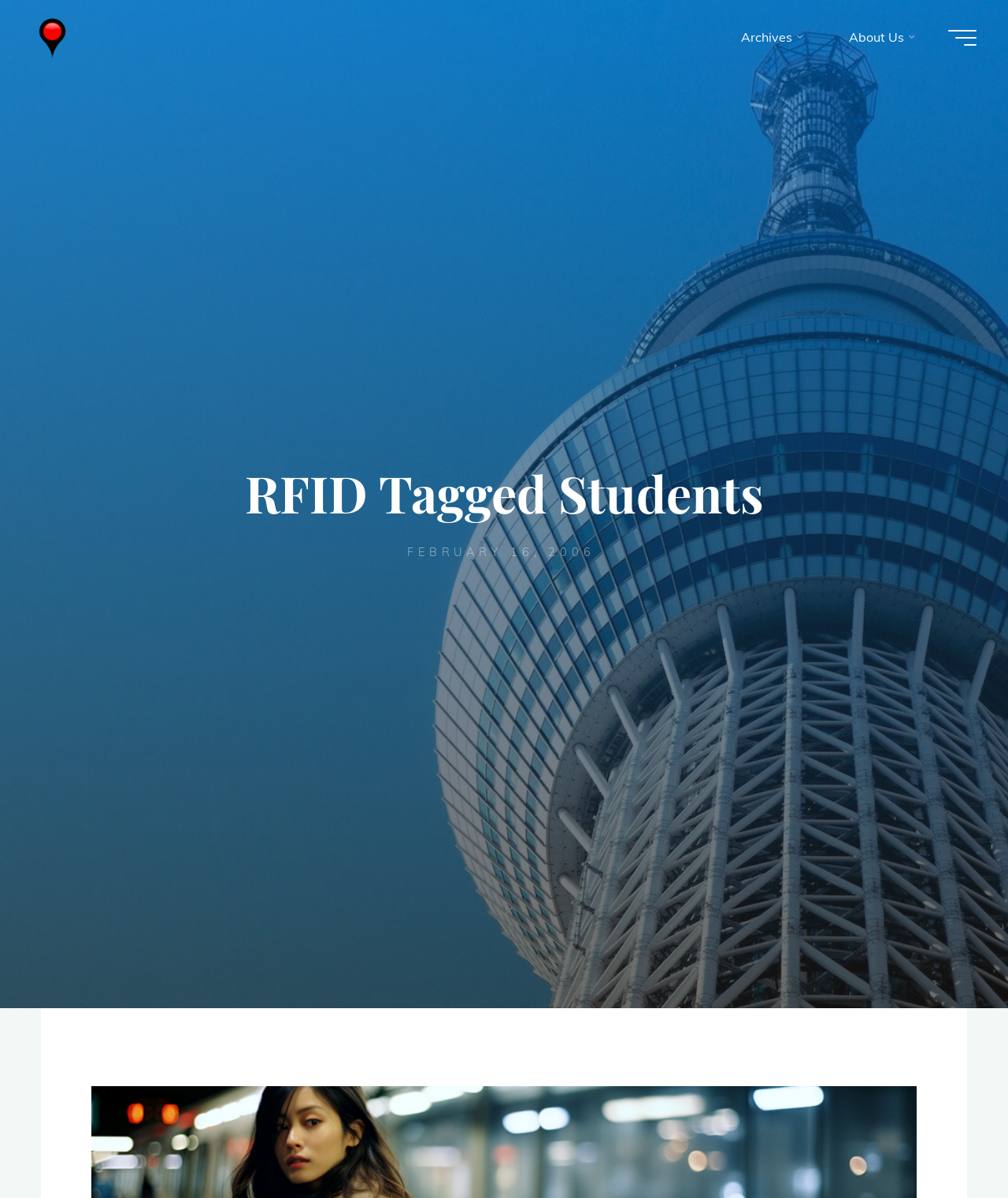Determine the bounding box for the UI element described here: "parent_node: RFID Tagged Students".

[0.461, 0.746, 0.539, 0.789]